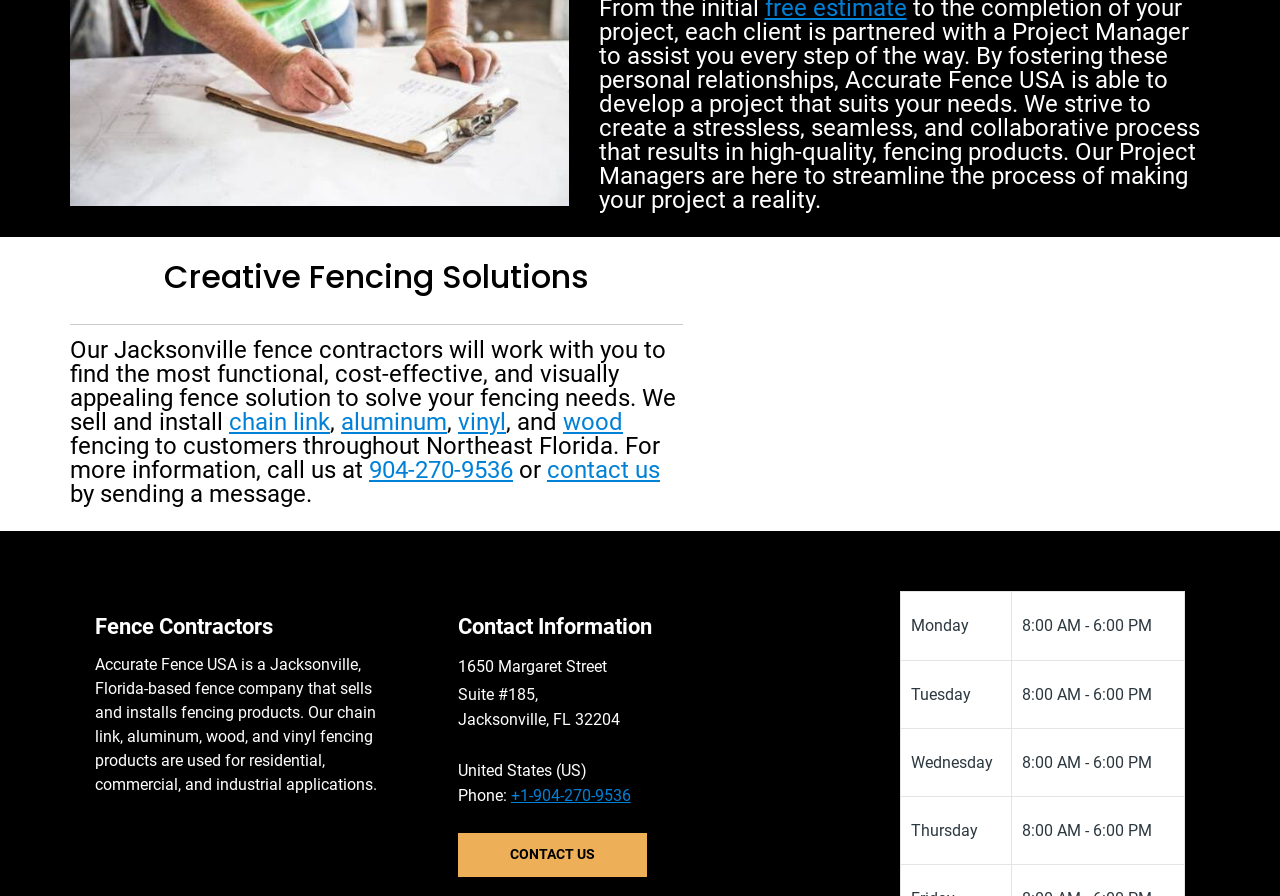What is the name of the company?
Based on the image, respond with a single word or phrase.

Accurate Fence USA